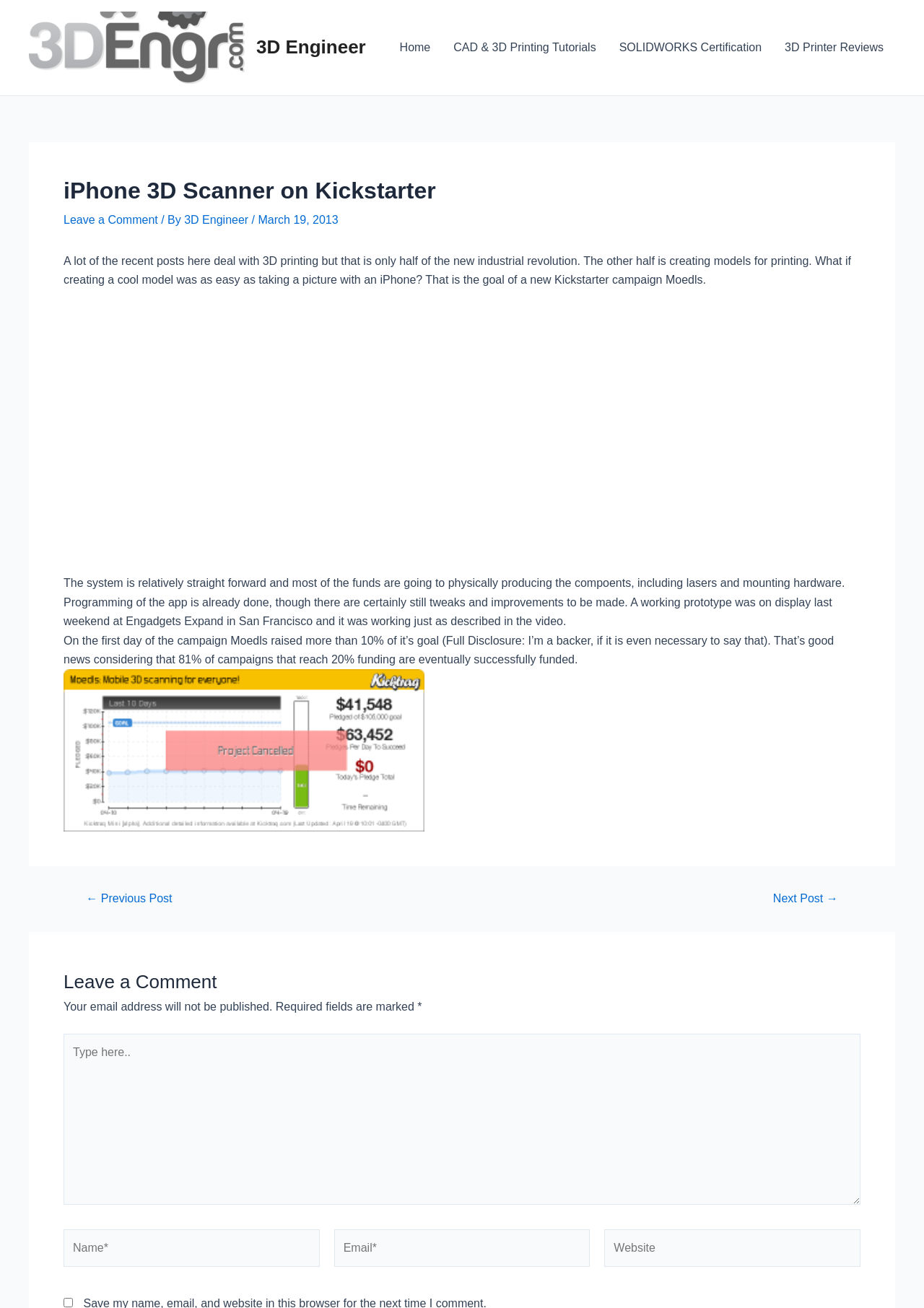Kindly determine the bounding box coordinates of the area that needs to be clicked to fulfill this instruction: "Enter your name".

[0.069, 0.94, 0.346, 0.969]